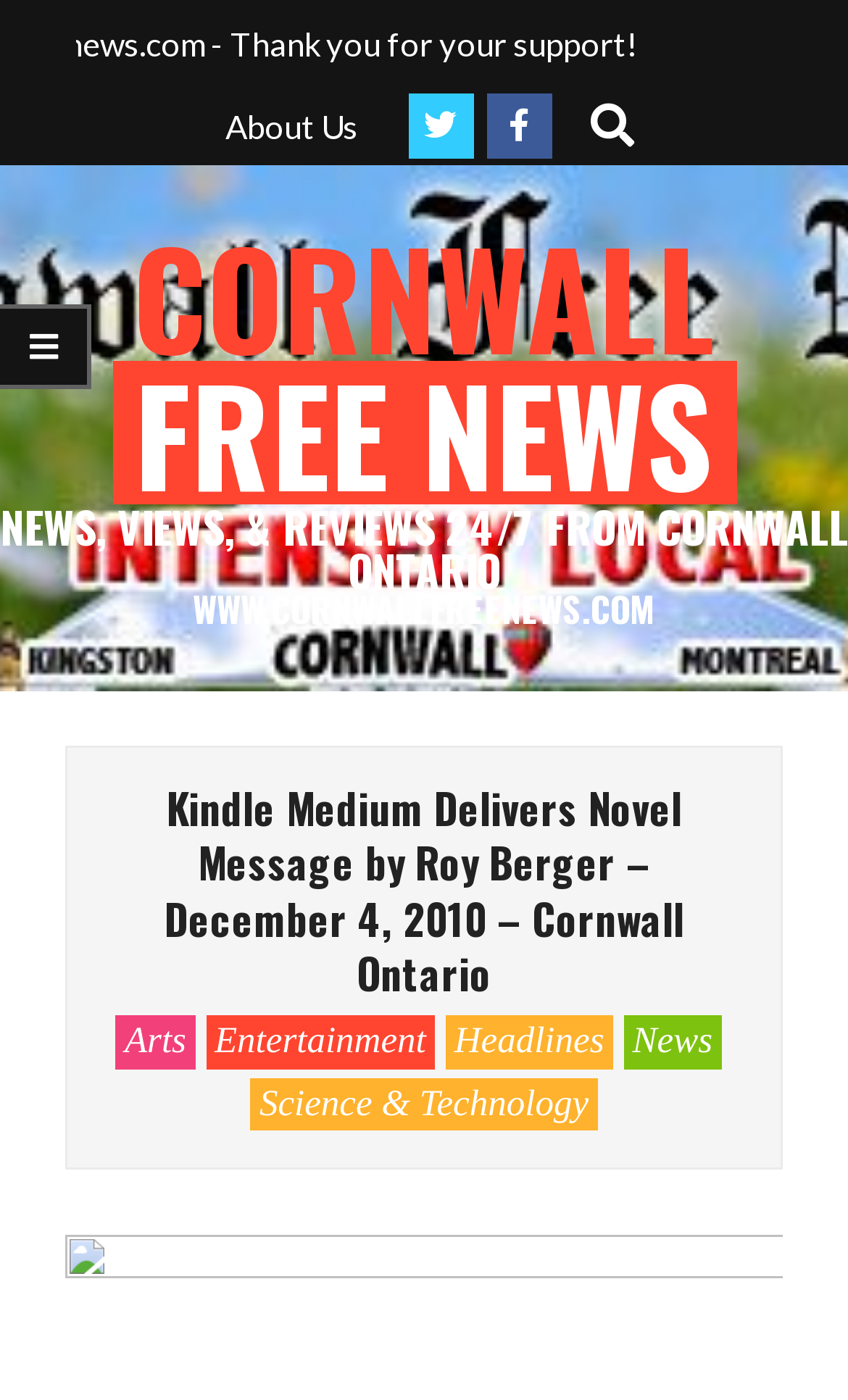Give the bounding box coordinates for the element described as: "News".

[0.735, 0.726, 0.85, 0.763]